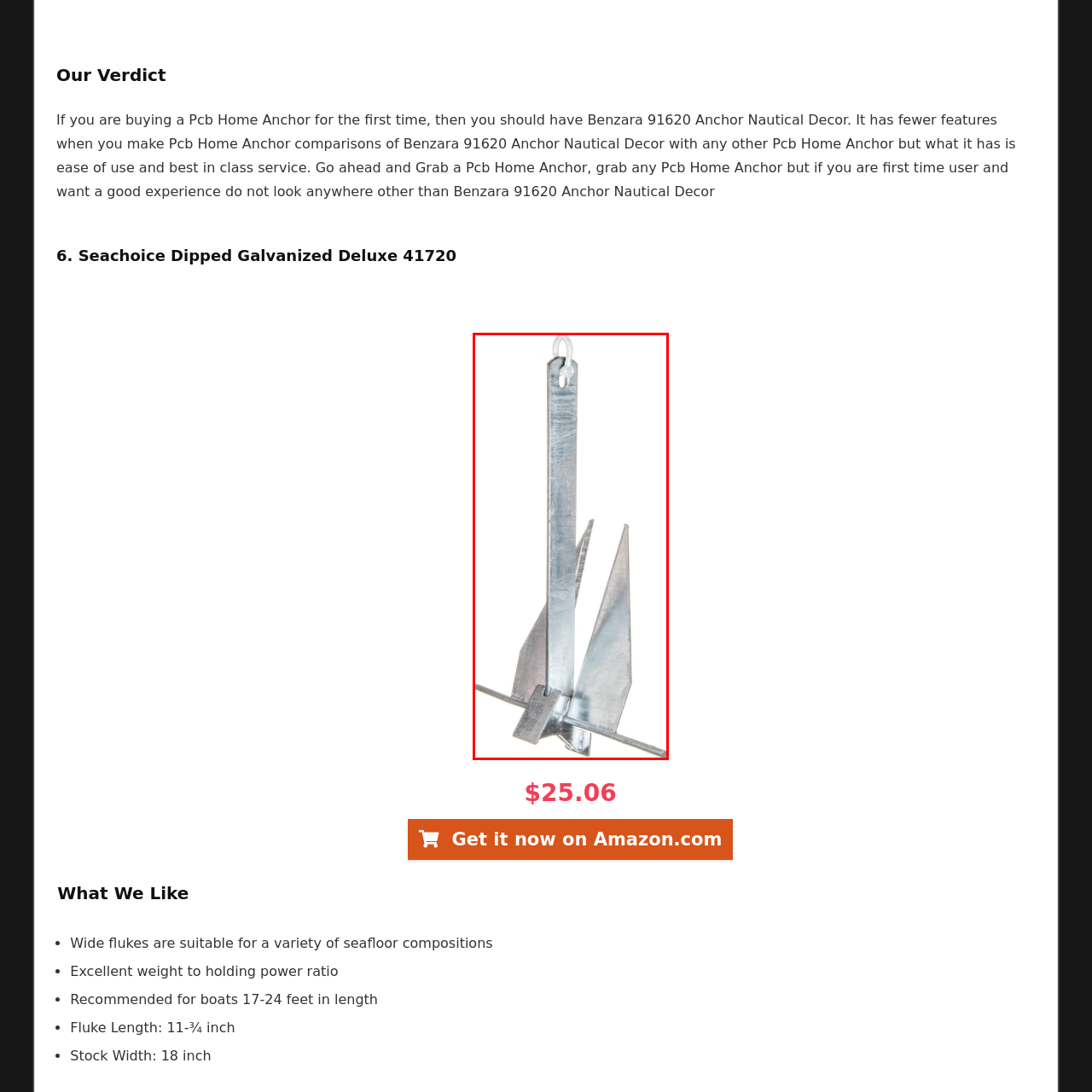Give a detailed caption for the image that is encased within the red bounding box.

The image features a Seachoice Deluxe Anchor, which is designed for reliable anchoring in various marine conditions. This anchor is constructed from hot-dipped galvanized steel, ensuring durability and resistance to rust and corrosion. Its slip ring shank allows for easy retrieval and placement, making it user-friendly for boaters. The wide flukes of the anchor are crafted to provide a strong hold on different types of seafloor compositions, making it ideal for boats ranging from 17 to 24 feet in length. Notably, it is also recognized for its excellent weight-to-holding power ratio, ensuring stability and security while moored.